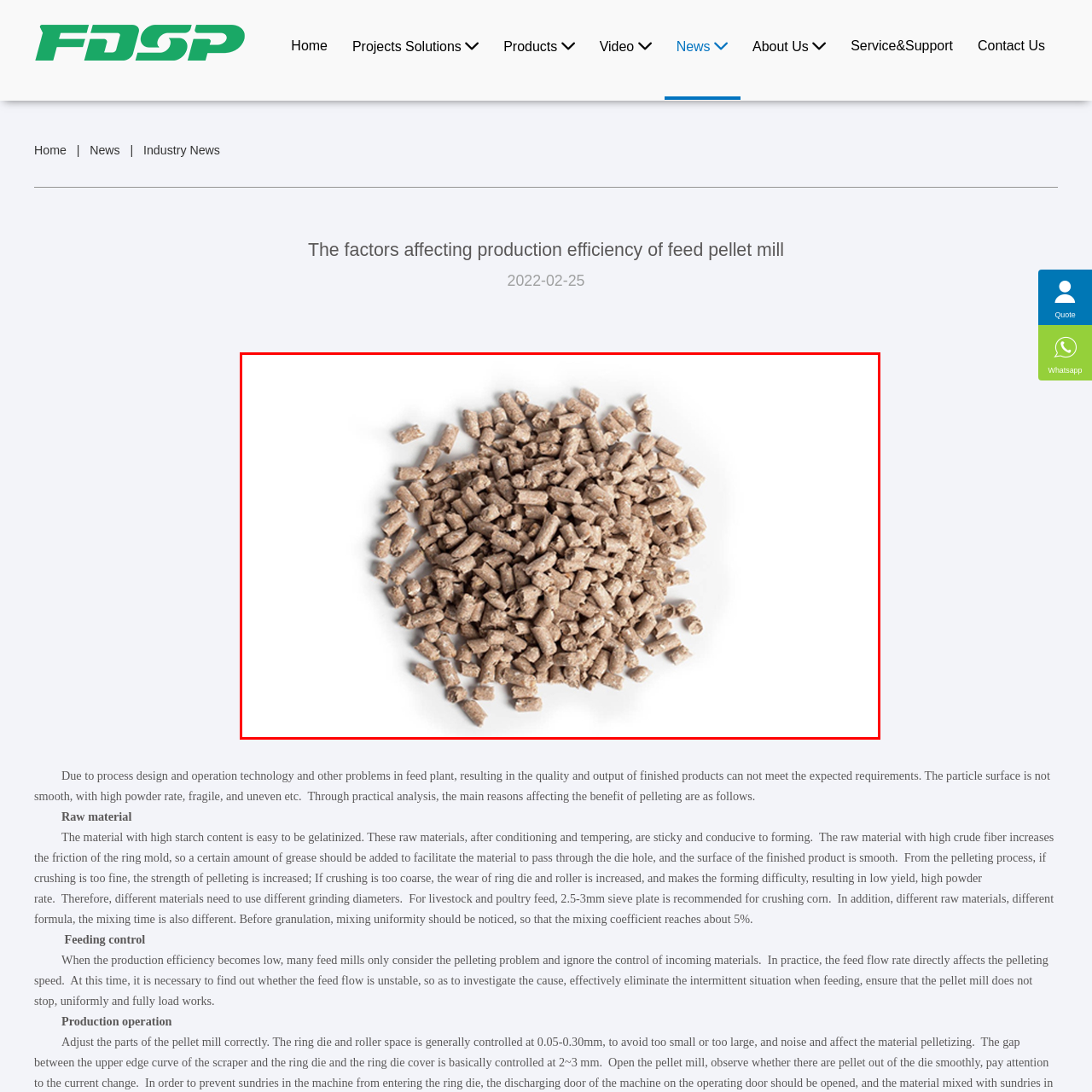Describe in detail what you see in the image highlighted by the red border.

The image features a close-up view of a pile of feed pellets, displaying their cylindrical shape and textured surface. These pellets, typically made from various raw materials, including grains and additives, are designed for livestock and poultry feed. Proper formulation and processing are crucial to ensure the nutritional quality and efficiency of these pellets, as highlighted in the accompanying text regarding factors affecting production efficiency in feed pellet mills. The focus on raw material composition and processing techniques emphasizes the importance of quality control to achieve optimal results in animal nutrition and feed production.